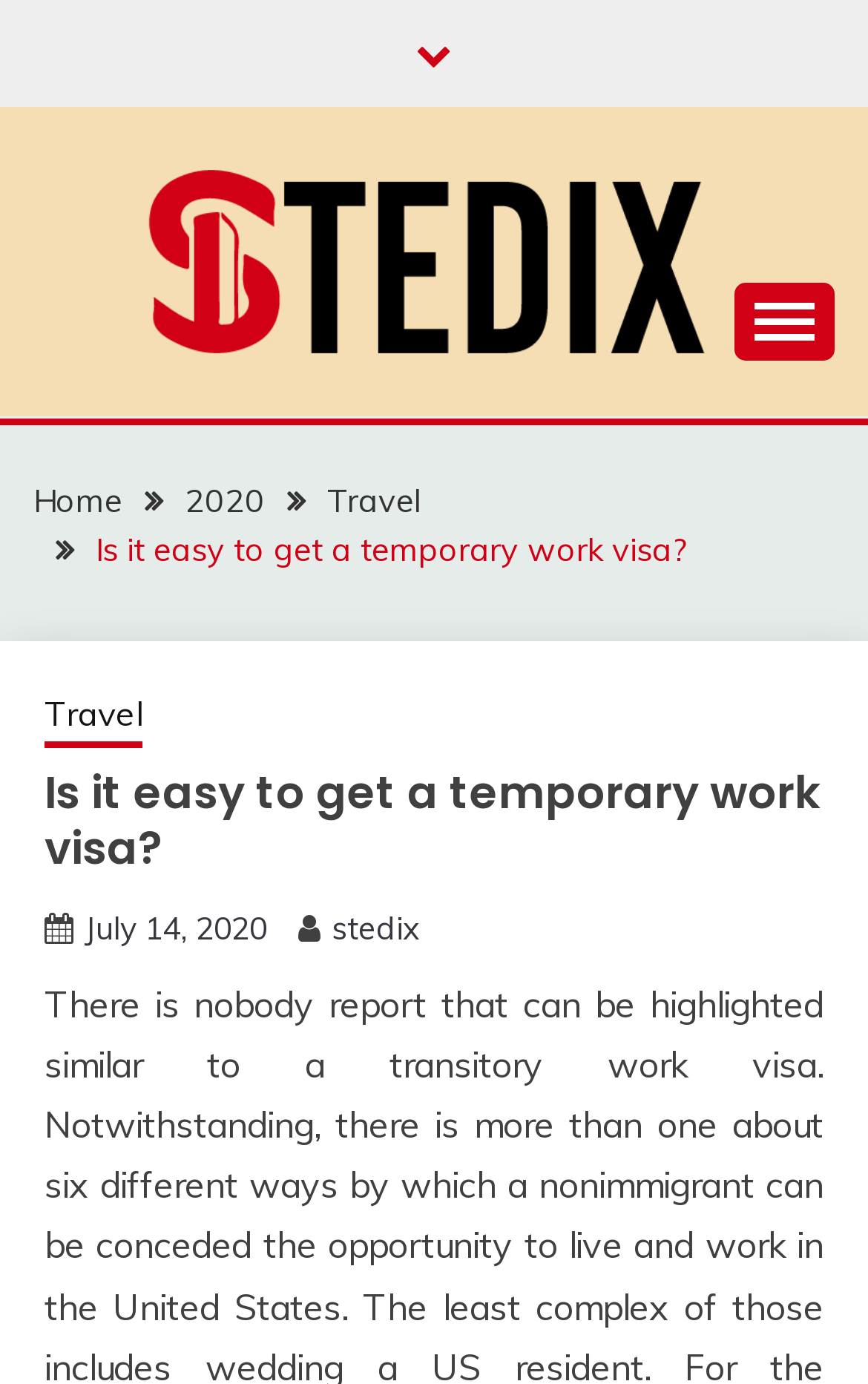Please answer the following question using a single word or phrase: 
When was the current article published?

July 14, 2020